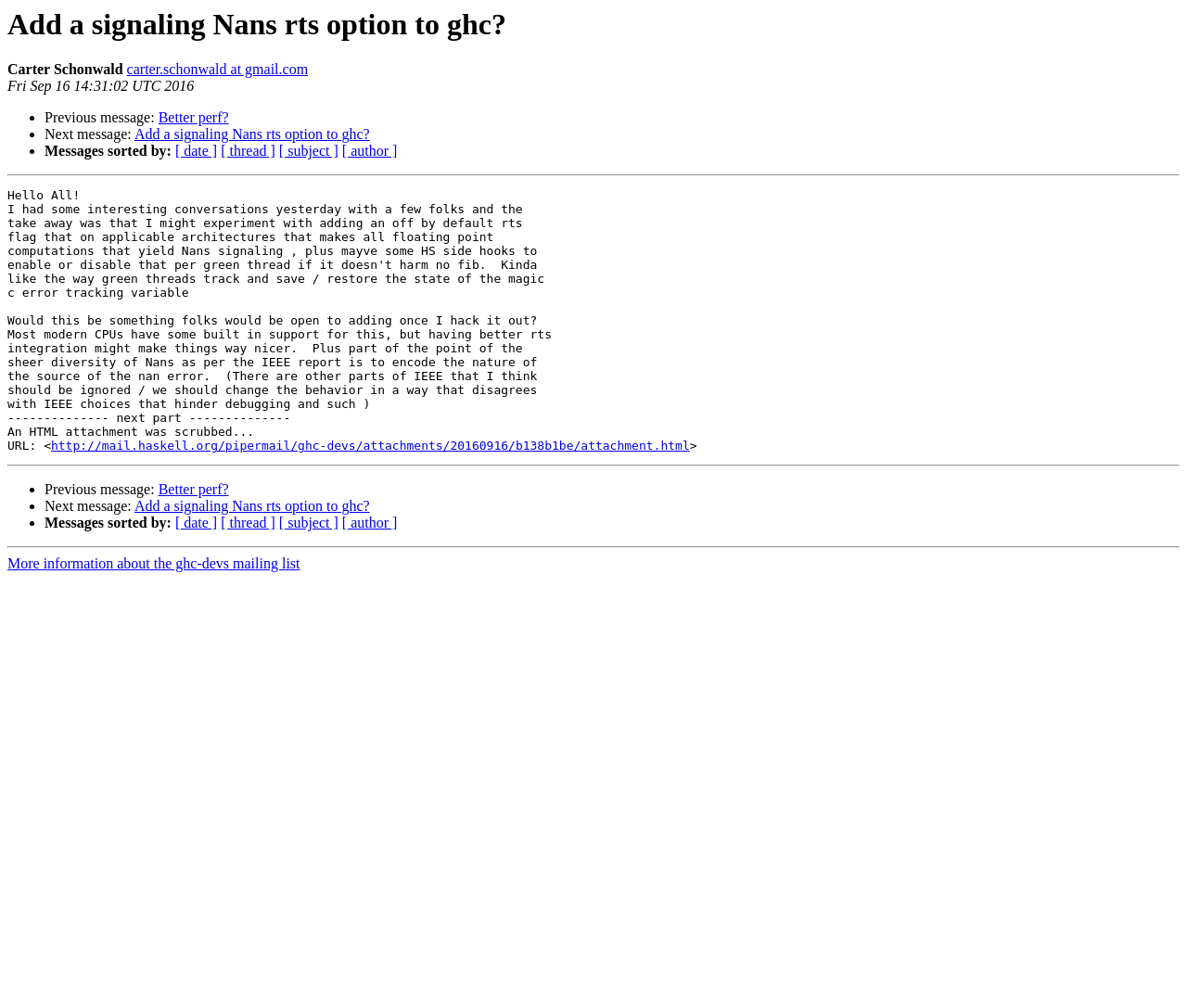How many links are there in the message?
Refer to the image and respond with a one-word or short-phrase answer.

7